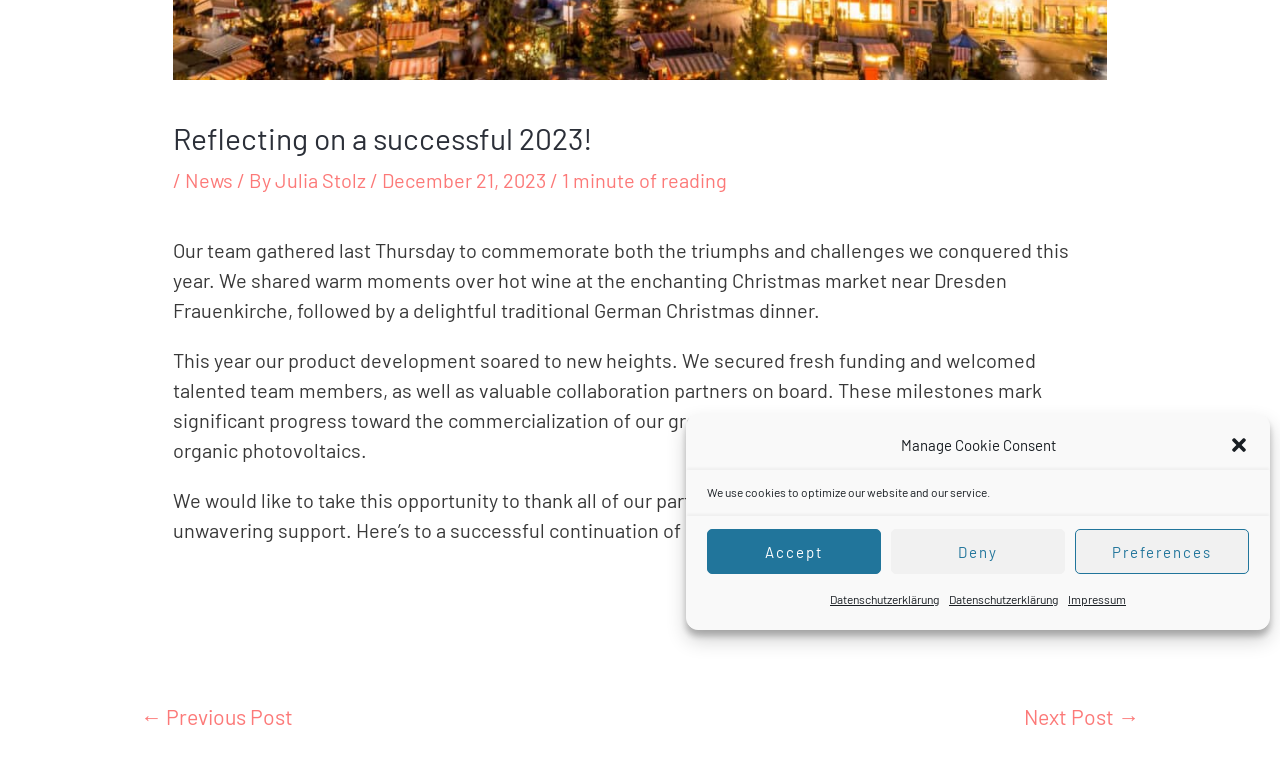Identify the bounding box for the UI element that is described as follows: "← Previous Post".

[0.085, 0.907, 0.254, 0.972]